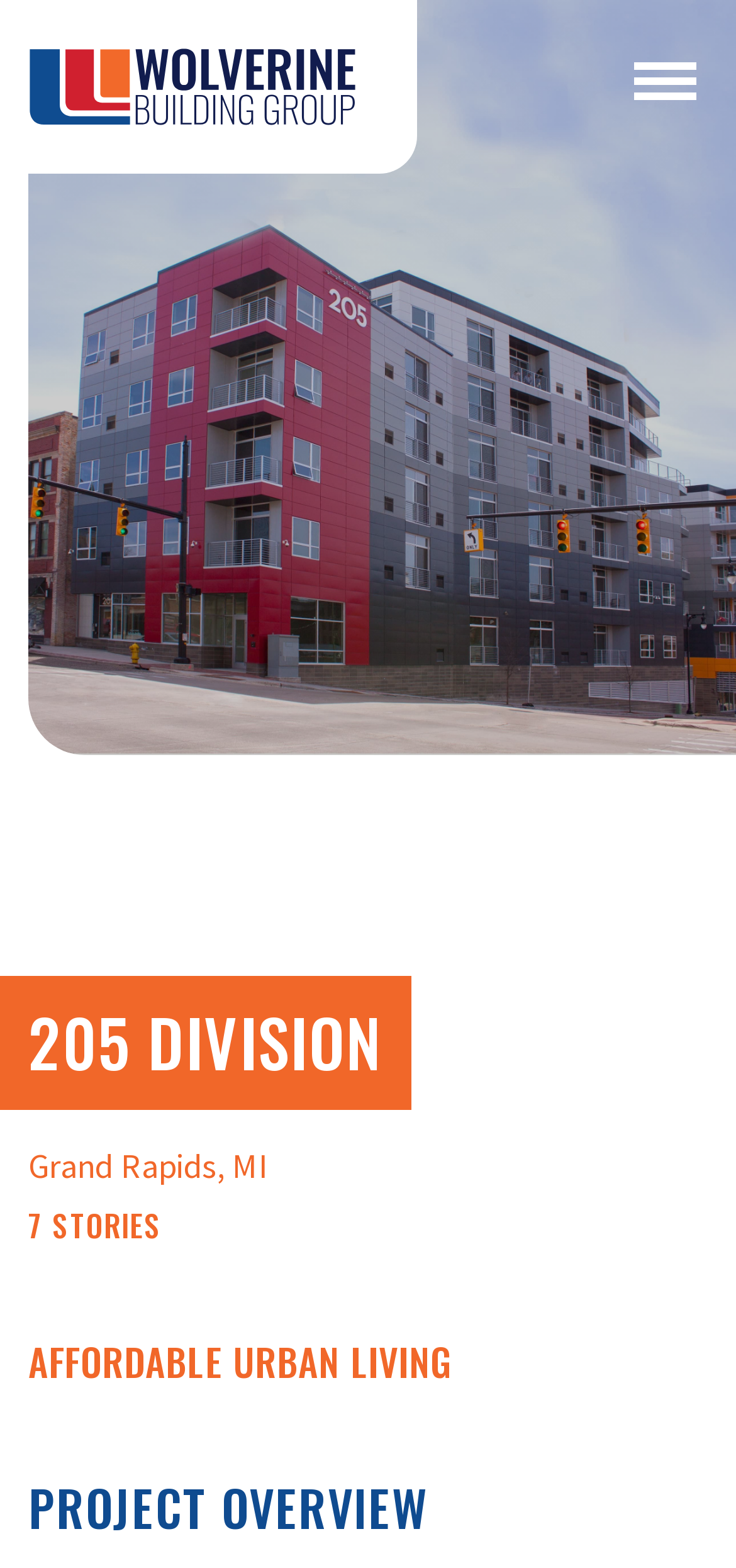Identify the bounding box coordinates for the UI element described as follows: "alt="Wolverine Building Group"". Ensure the coordinates are four float numbers between 0 and 1, formatted as [left, top, right, bottom].

[0.0, 0.0, 0.567, 0.111]